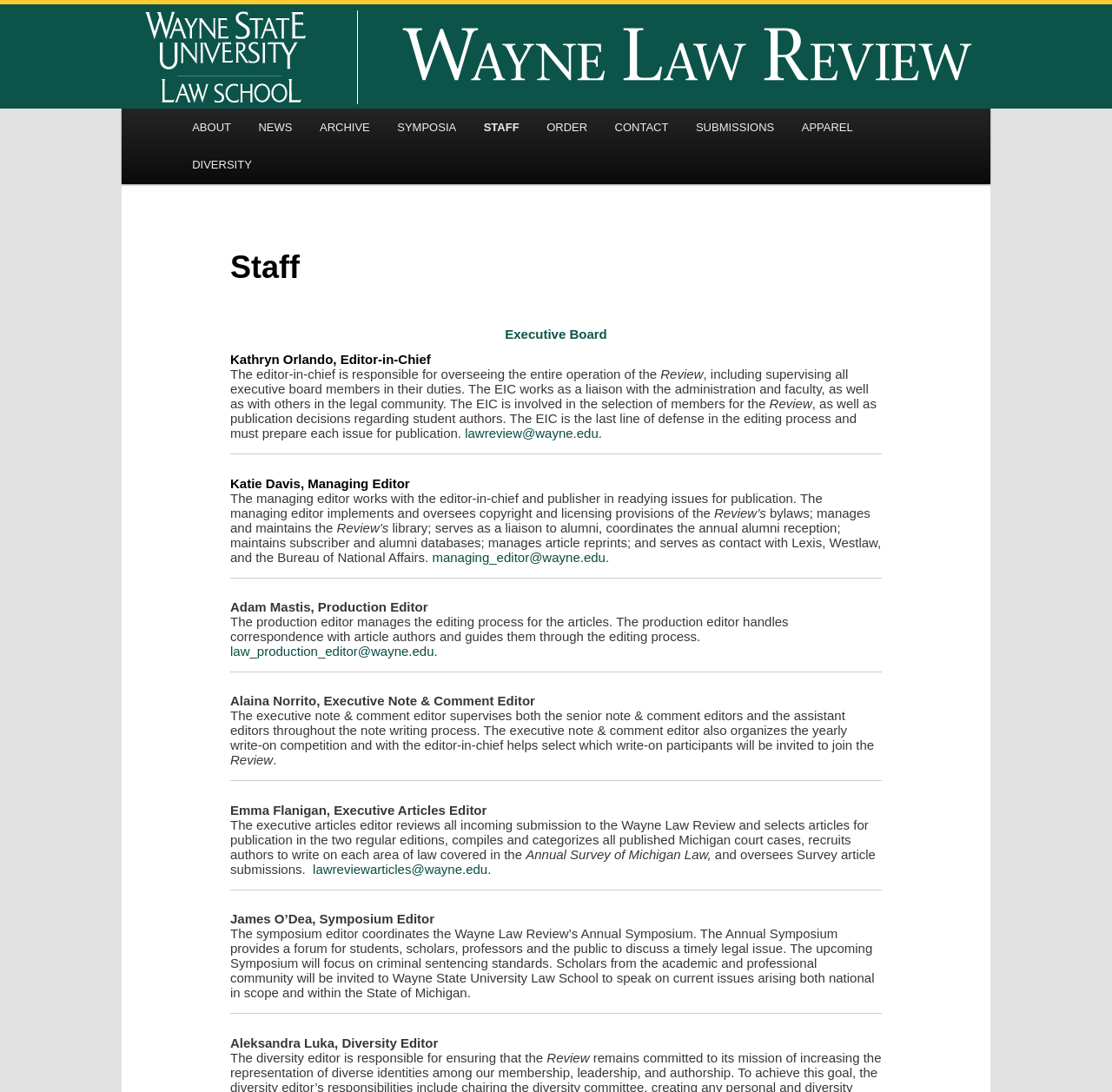What is the role of the Editor-in-Chief?
Examine the image and give a concise answer in one word or a short phrase.

Overseeing entire operation